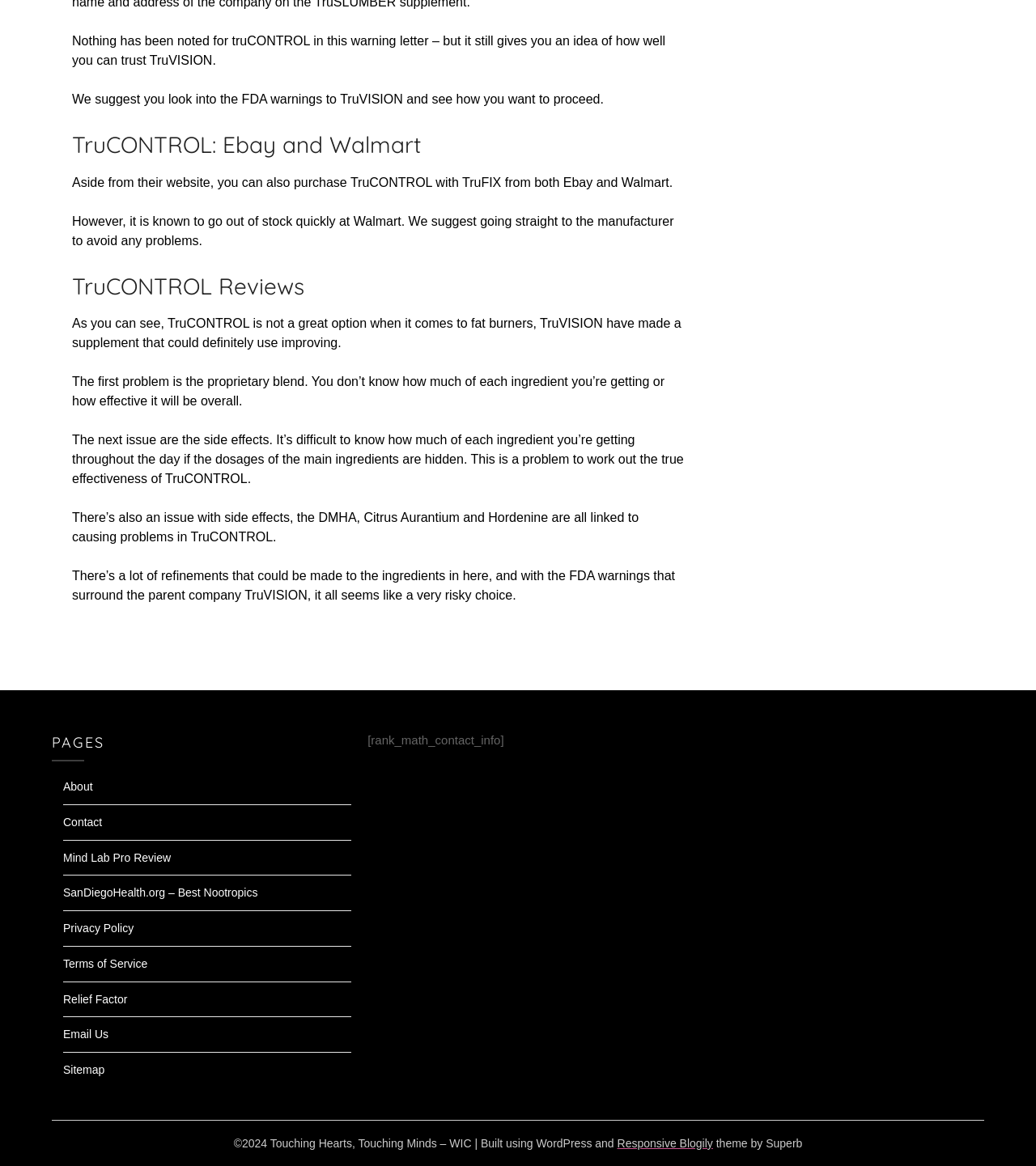Please indicate the bounding box coordinates for the clickable area to complete the following task: "Click on 'Mind Lab Pro Review'". The coordinates should be specified as four float numbers between 0 and 1, i.e., [left, top, right, bottom].

[0.061, 0.73, 0.165, 0.741]